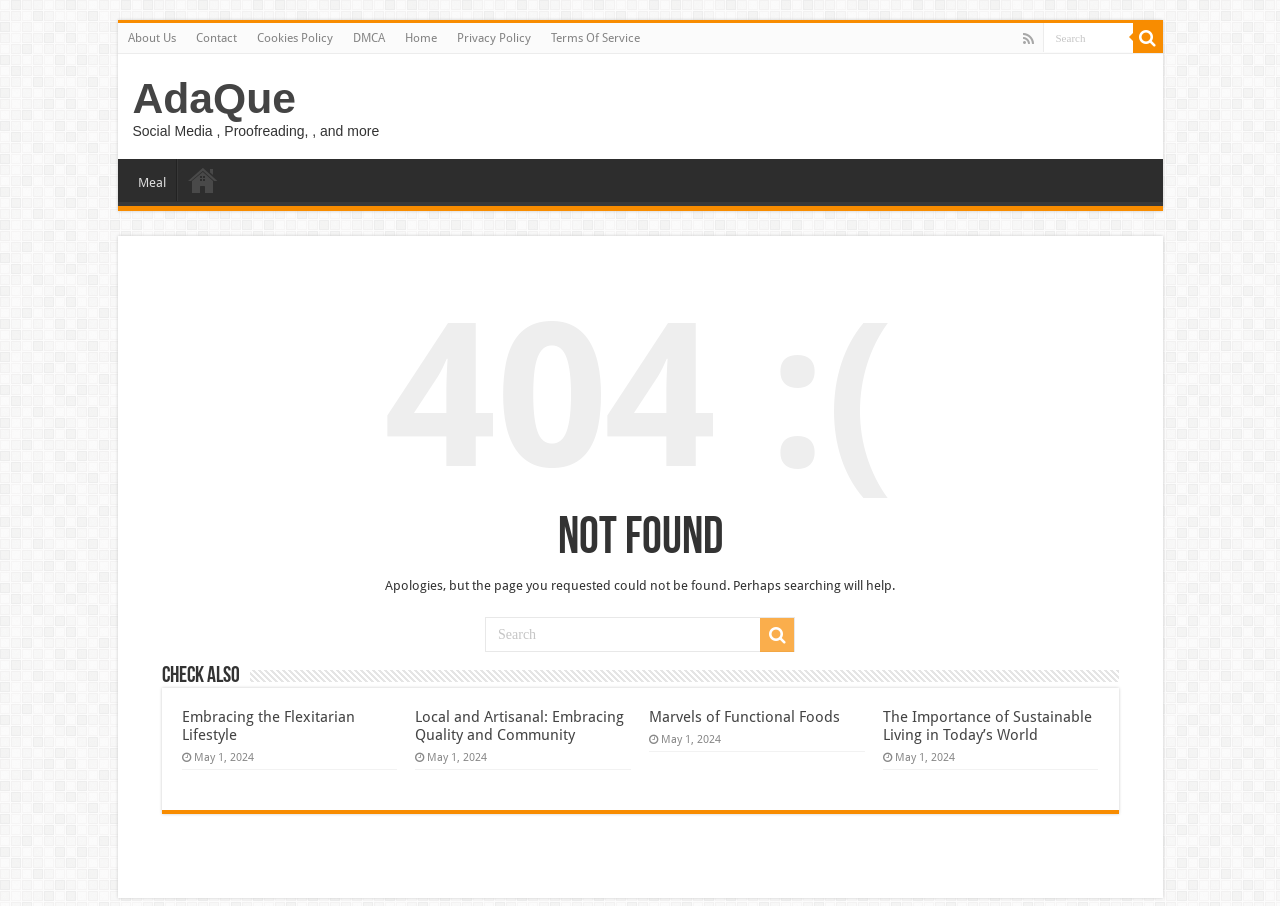Answer this question using a single word or a brief phrase:
What is the current page status?

Not found